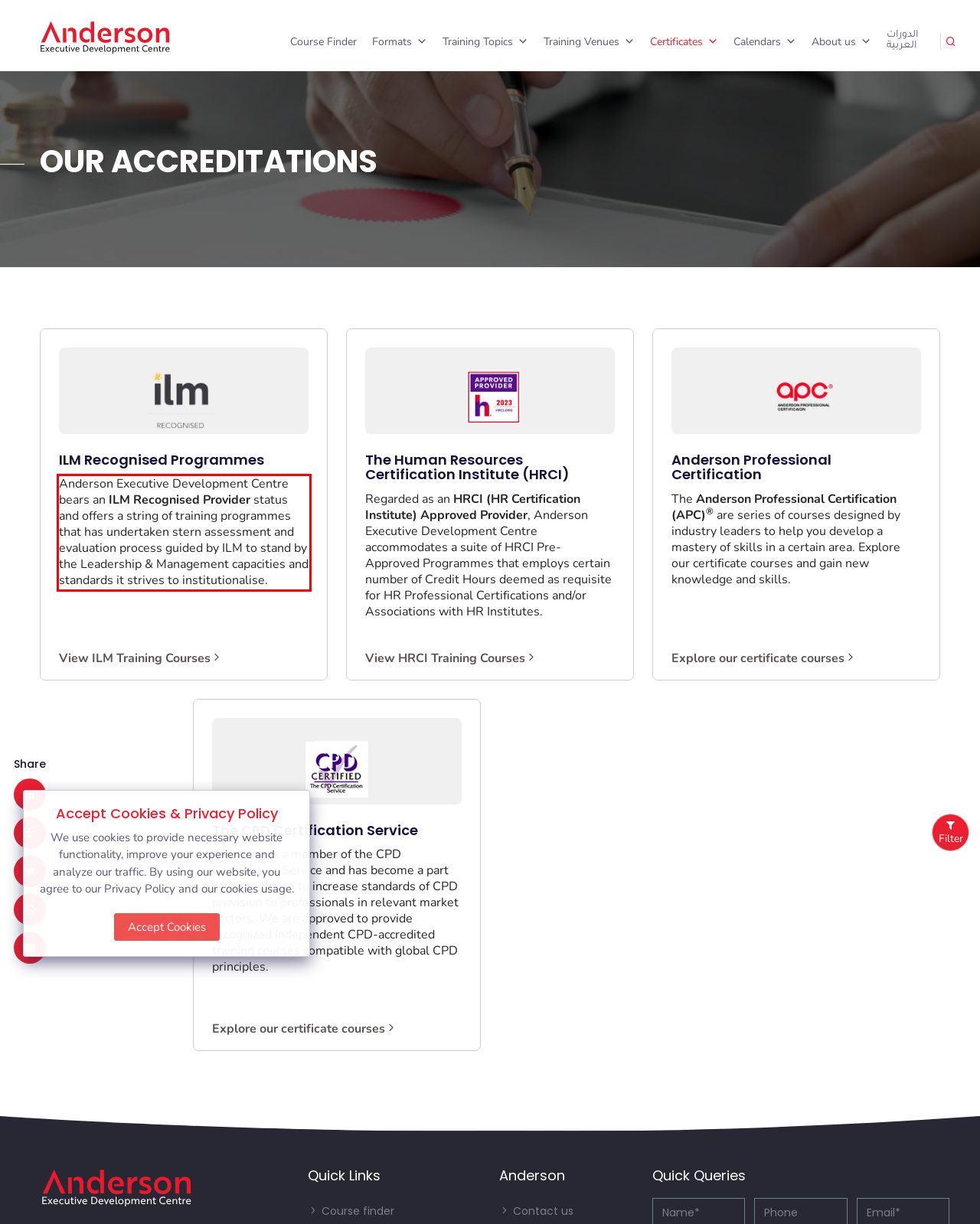Please recognize and transcribe the text located inside the red bounding box in the webpage image.

Anderson Executive Development Centre bears an ILM Recognised Provider status and offers a string of training programmes that has undertaken stern assessment and evaluation process guided by ILM to stand by the Leadership & Management capacities and standards it strives to institutionalise.